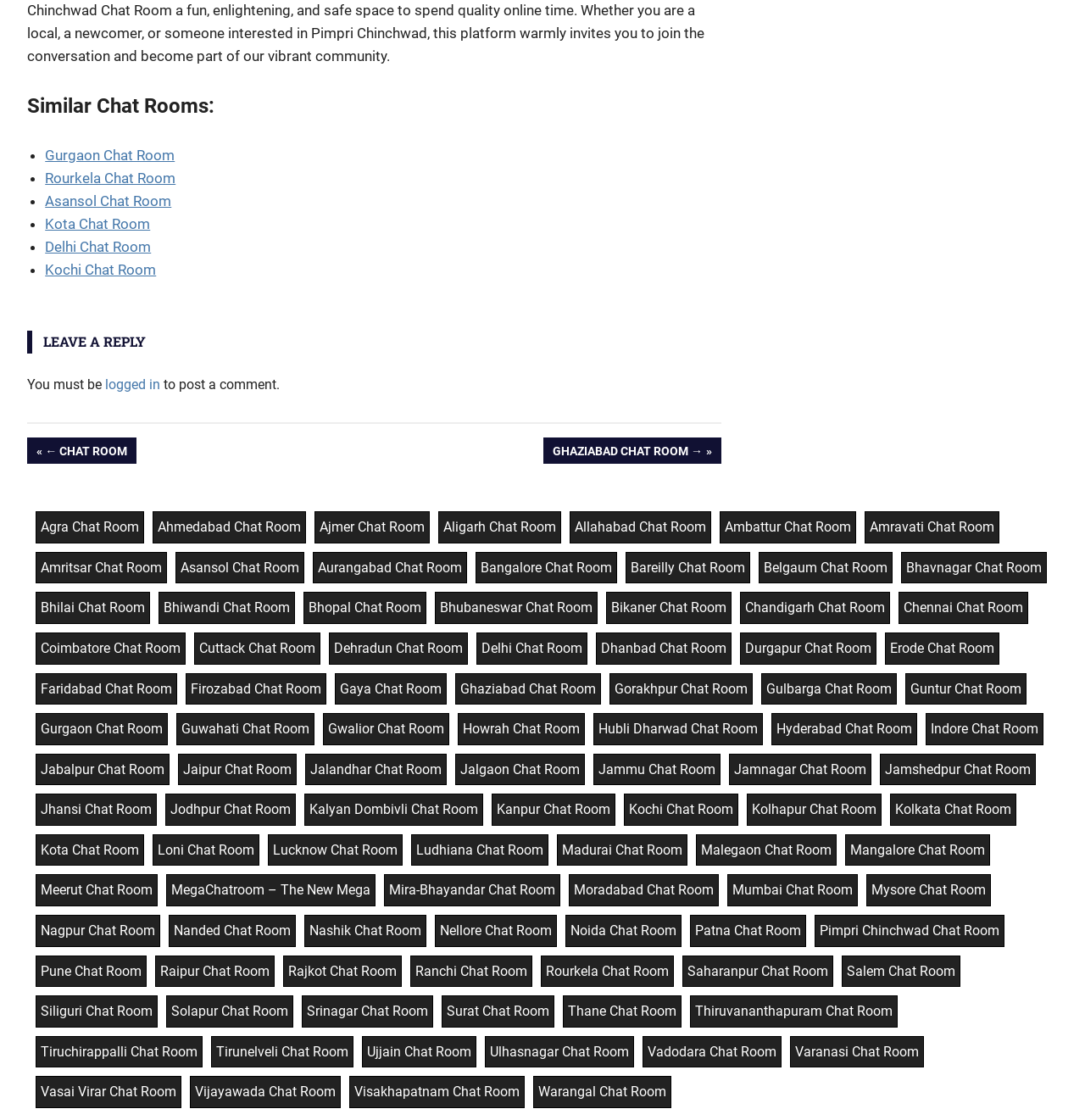Identify the bounding box coordinates of the region I need to click to complete this instruction: "Click on 'logged in'".

[0.097, 0.336, 0.148, 0.35]